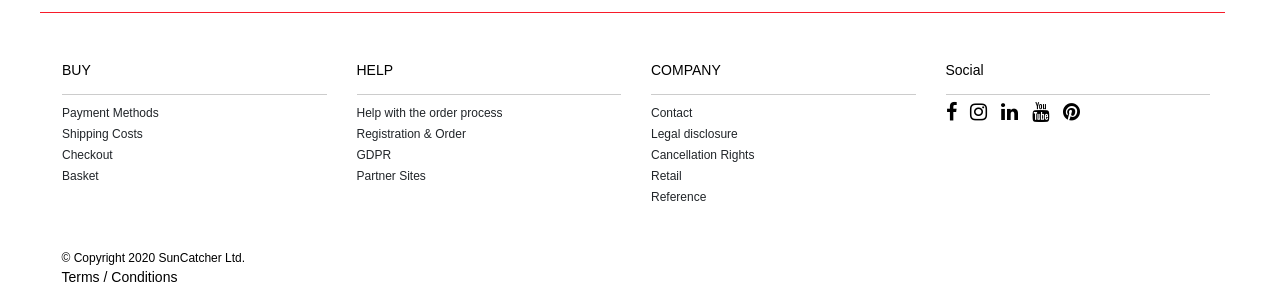Identify the bounding box coordinates of the area that should be clicked in order to complete the given instruction: "Get Help with the order process". The bounding box coordinates should be four float numbers between 0 and 1, i.e., [left, top, right, bottom].

[0.279, 0.36, 0.393, 0.423]